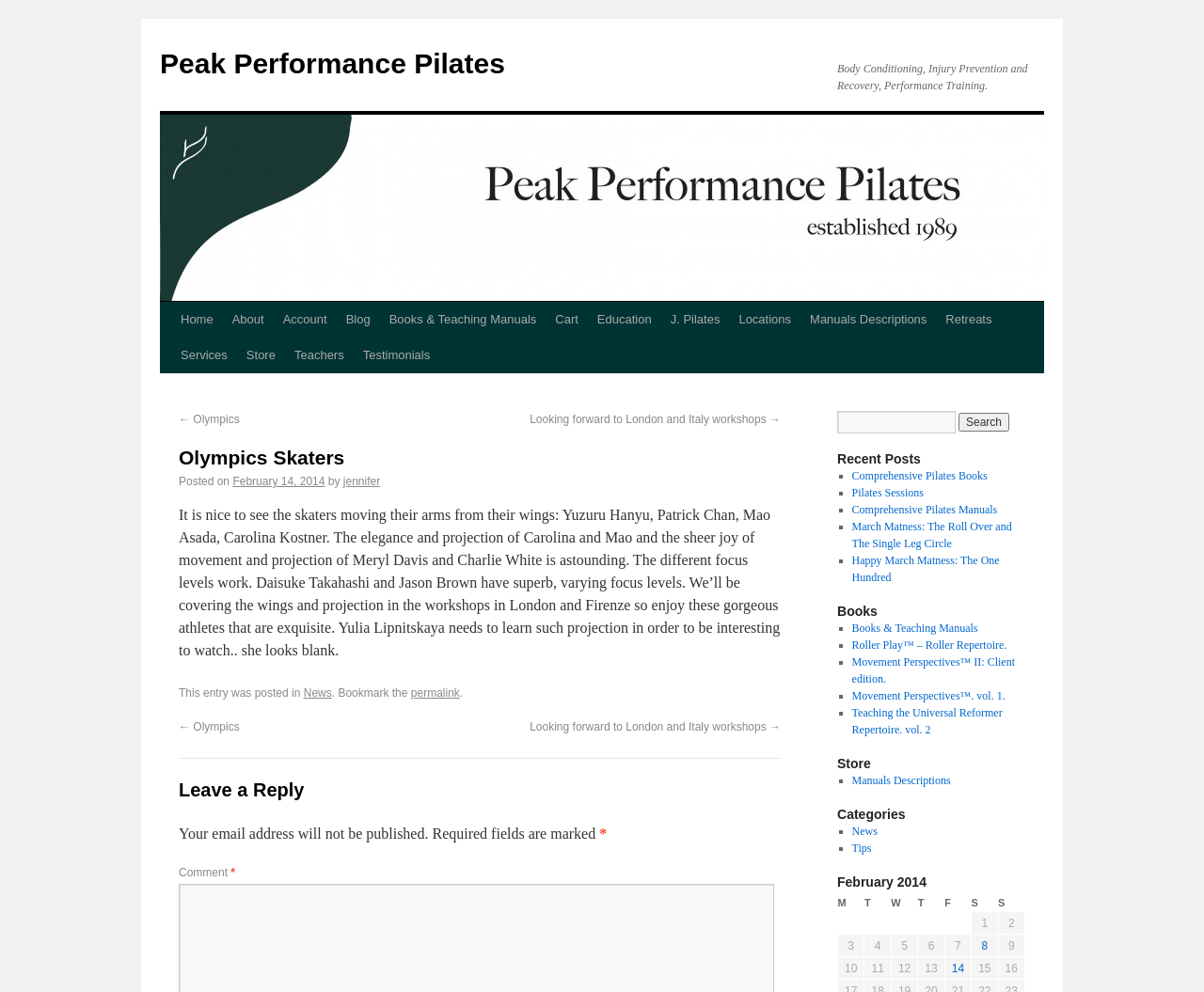Find the bounding box coordinates for the UI element that matches this description: "value="Search"".

[0.796, 0.416, 0.838, 0.435]